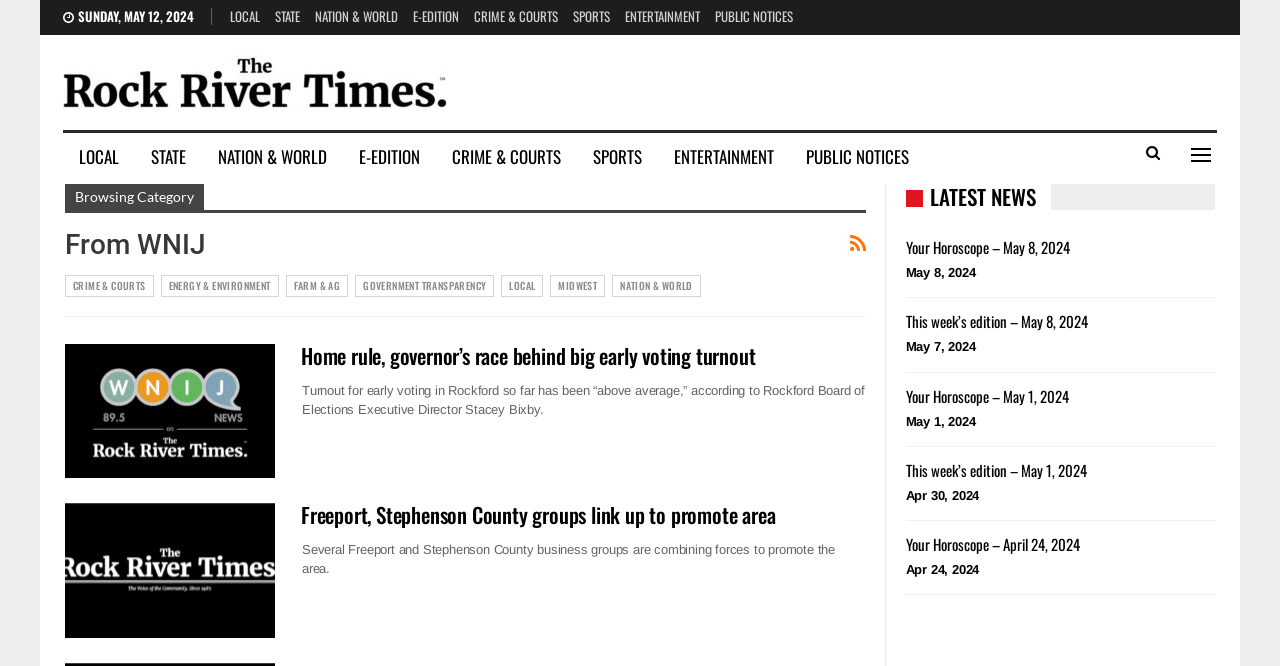Could you highlight the region that needs to be clicked to execute the instruction: "Read article about Home rule, governor’s race behind big early voting turnout"?

[0.051, 0.516, 0.676, 0.718]